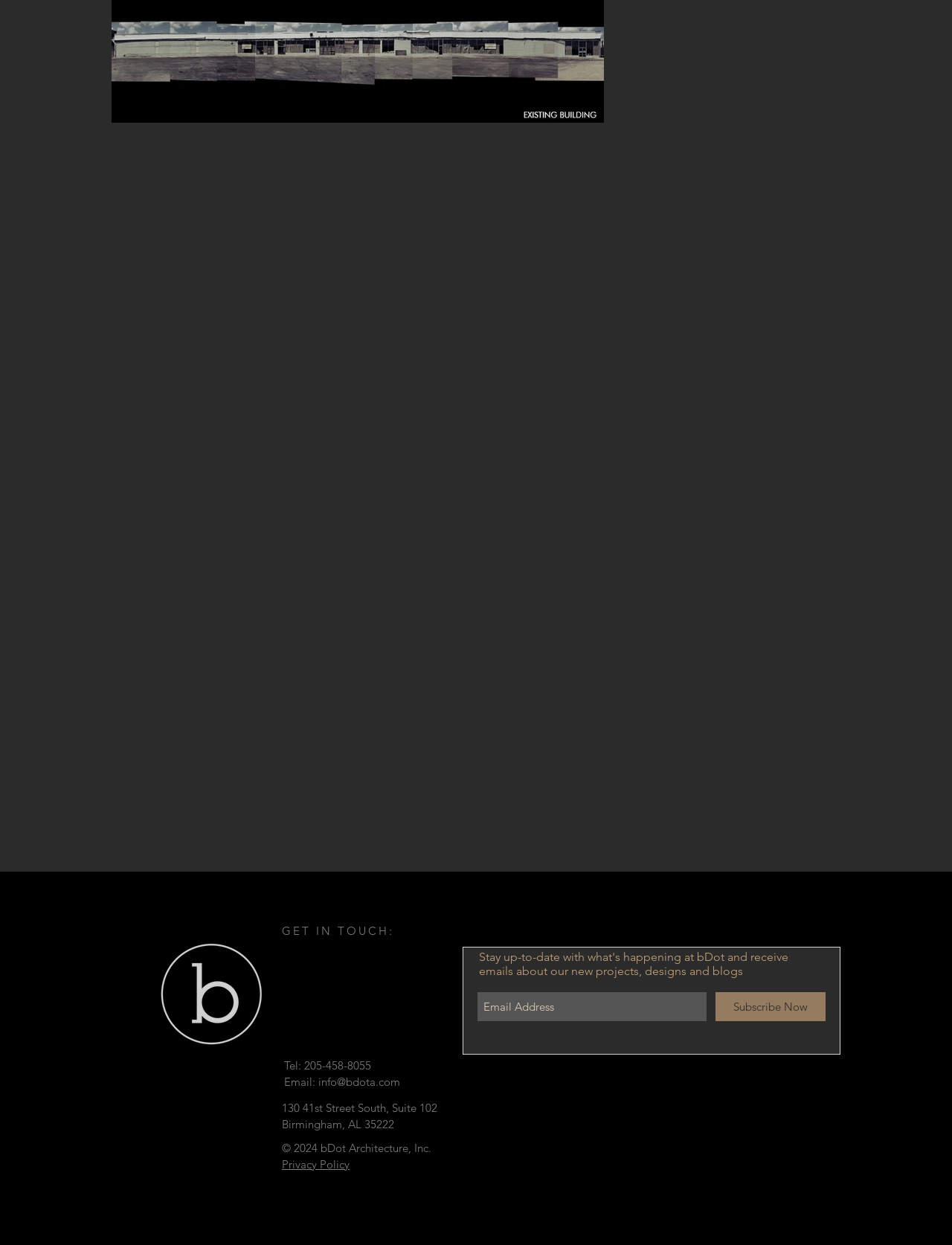Given the description George W. Bush, predict the bounding box coordinates of the UI element. Ensure the coordinates are in the format (top-left x, top-left y, bottom-right x, bottom-right y) and all values are between 0 and 1.

None